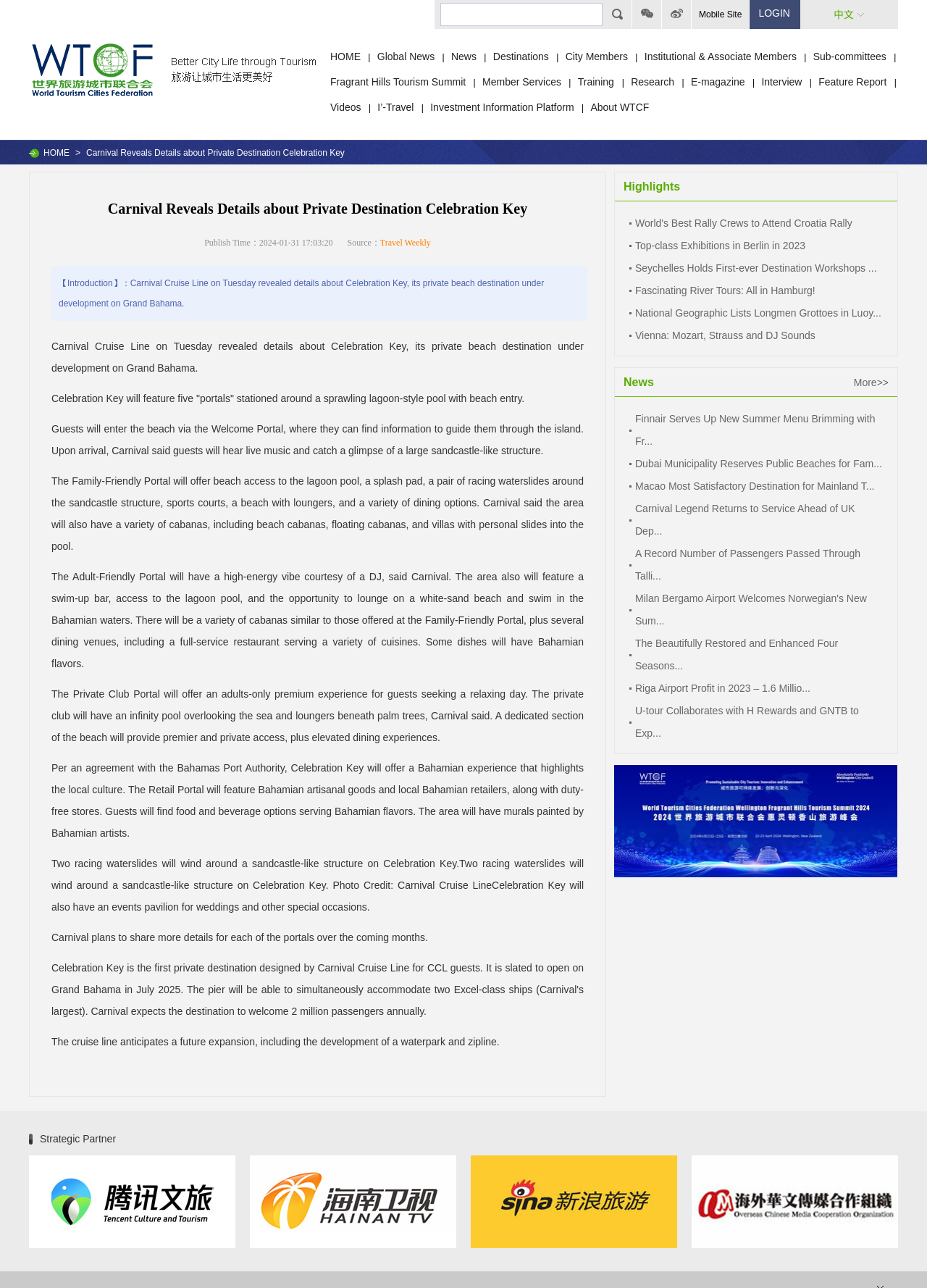How many portals are there in Celebration Key?
Based on the image, answer the question with as much detail as possible.

I counted the number of portals mentioned in the webpage, which are the Welcome Portal, Family-Friendly Portal, Adult-Friendly Portal, Private Club Portal, and Retail Portal.